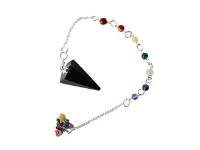Create an exhaustive description of the image.

This image showcases a stunning 7 Chakra Tourmaline 6-sided pendulum, designed as a divination tool ideal for energy healing and dowsing. The pendulum features a shiny black gemstone pointed tip, which is complemented by a delicate chain adorned with an assortment of vibrant beads representing the seven chakras. Each bead color corresponds to the different energy centers in the body, making this pendulum not only a practical tool for divination but also a beautiful accessory for spiritual practice. The craftsmanship of this pendulum is pronounced in its attention to detail, from the precision of the gemstone to the enticing arrangement of stones along the chain, reflecting an intricate approach to energy work and divination techniques. This pendulum can be used for seeking guidance in matters of the spirit and is perfect for practitioners of paganism, Wicca, or anyone interested in enhancing their intuitive abilities.